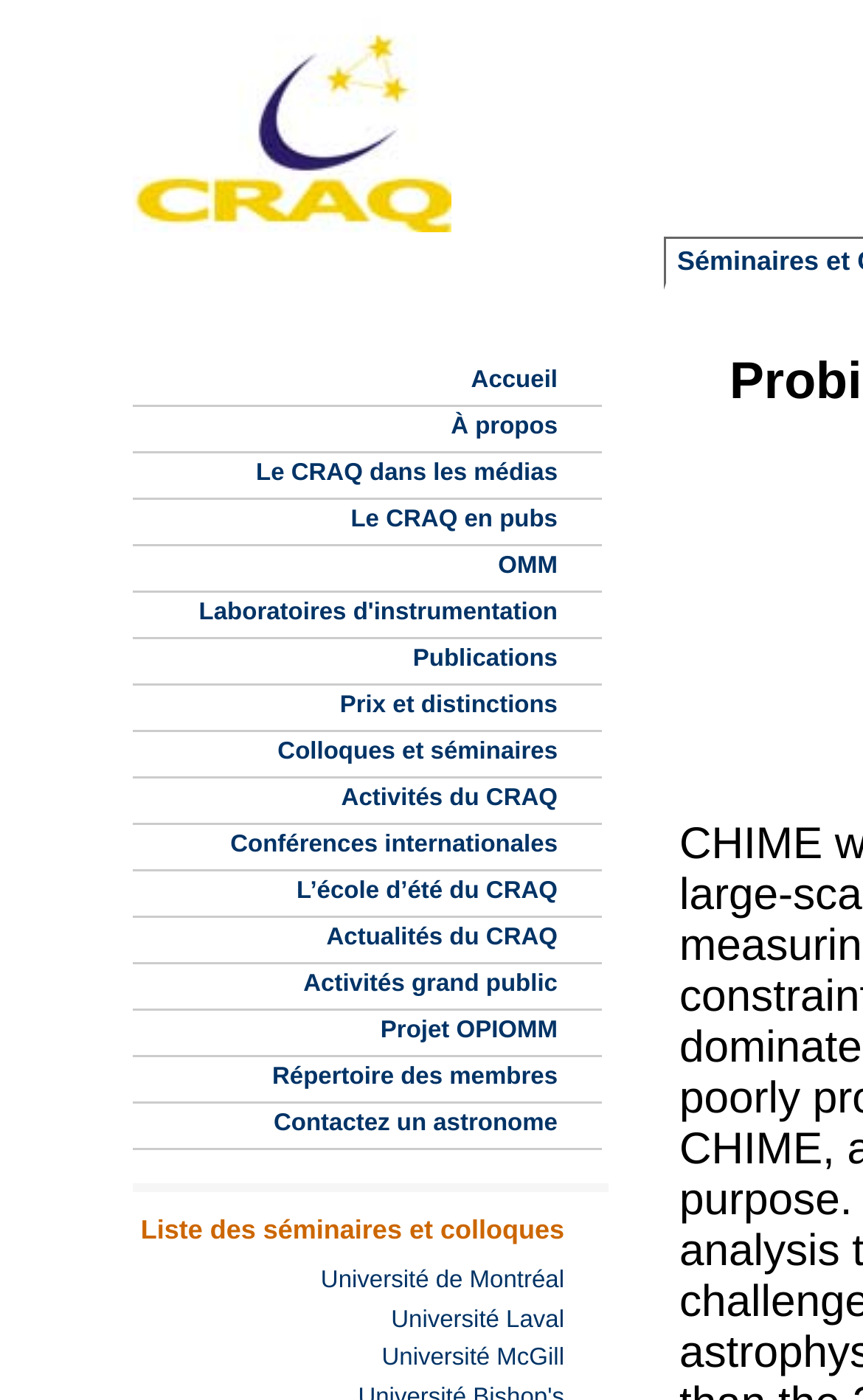Please use the details from the image to answer the following question comprehensively:
How many links are in the navigation menu?

The navigation menu is located at the top of the webpage, and it contains 17 links, including 'Accueil', 'À propos', 'Le CRAQ dans les médias', and so on.